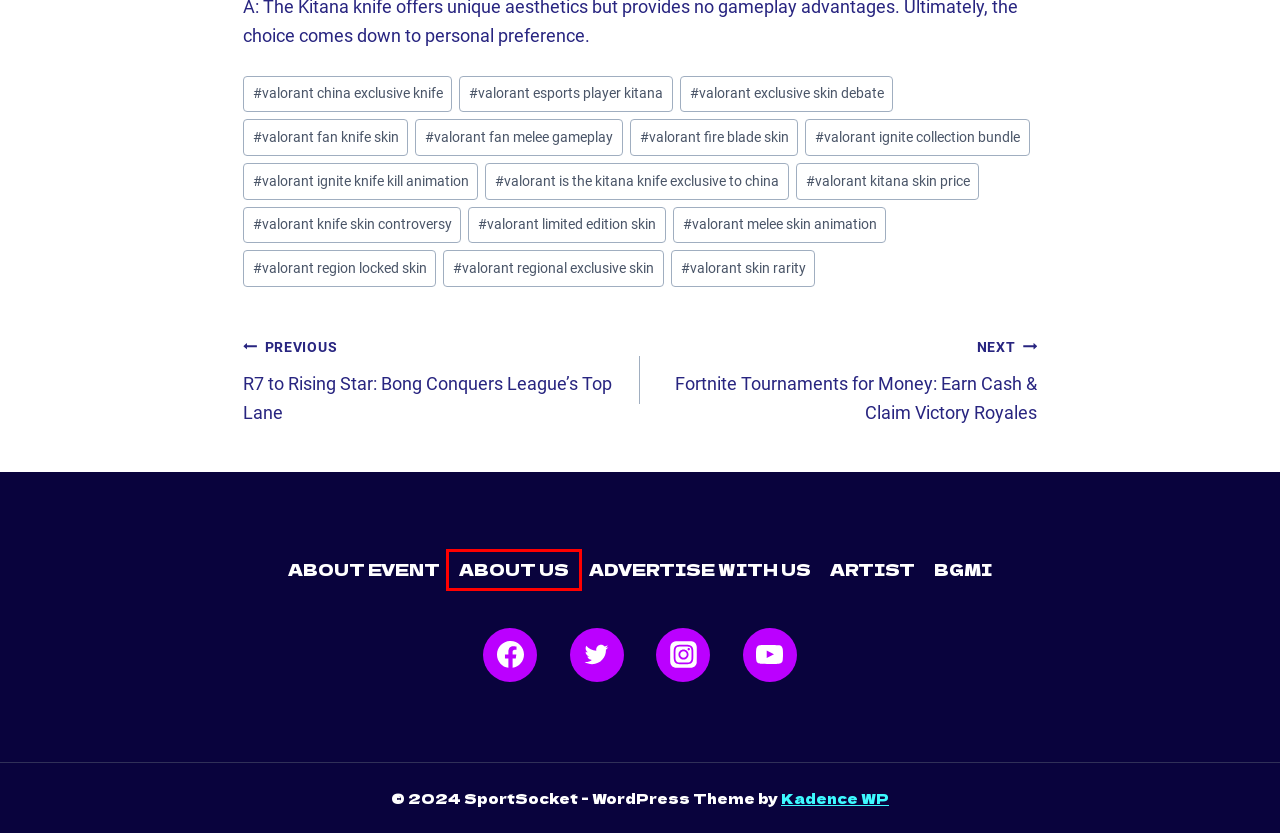You have a screenshot of a webpage with a red bounding box around a UI element. Determine which webpage description best matches the new webpage that results from clicking the element in the bounding box. Here are the candidates:
A. Kadence WP | Free and Premium WordPress Themes & Plugins
B. valorant knife skin controversy Archives - SportSocket
C. Artist - SportSocket
D. valorant regional exclusive skin Archives - SportSocket
E. About Us - SportSocket
F. valorant kitana skin price Archives - SportSocket
G. valorant fan melee gameplay Archives - SportSocket
H. Advertise with Us - SportSocket

E